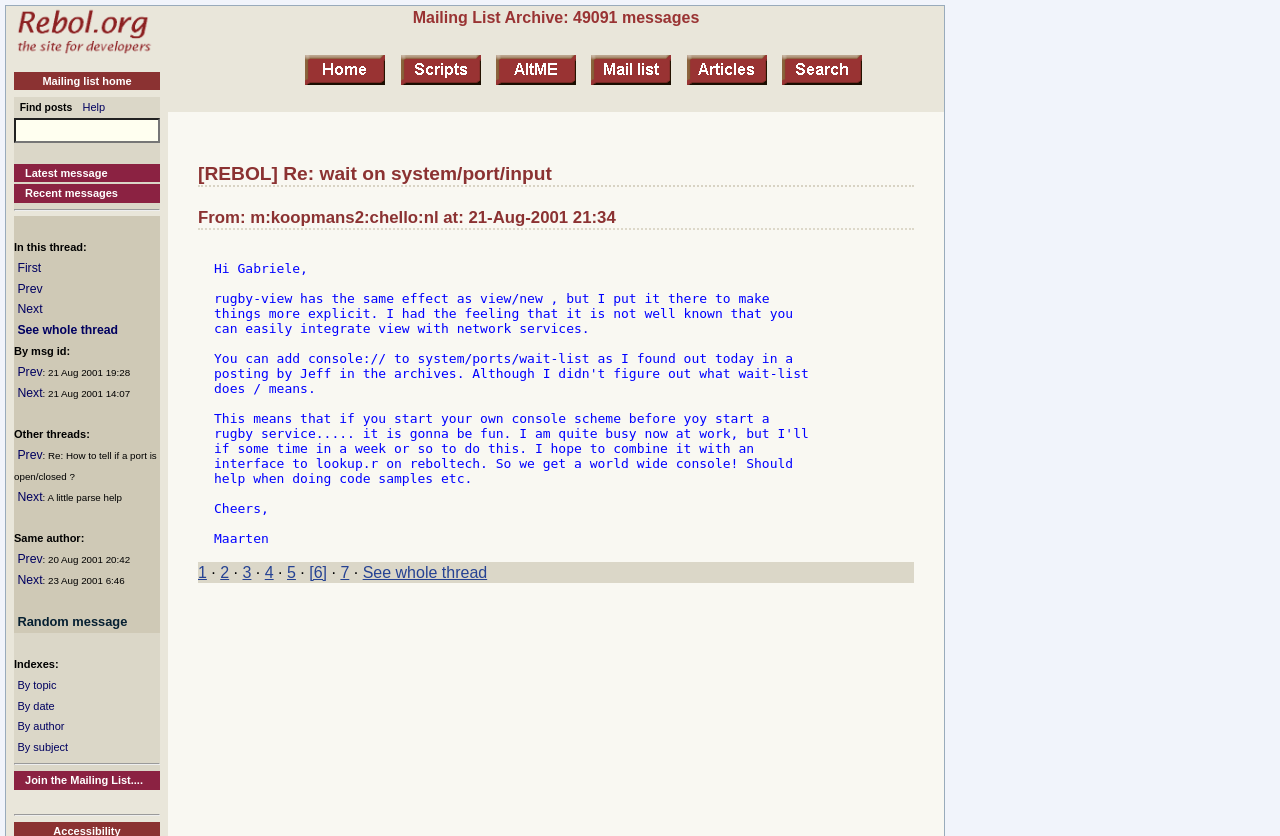Provide the bounding box coordinates in the format (top-left x, top-left y, bottom-right x, bottom-right y). All values are floating point numbers between 0 and 1. Determine the bounding box coordinate of the UI element described as: Join the Mailing List....

[0.011, 0.922, 0.125, 0.945]